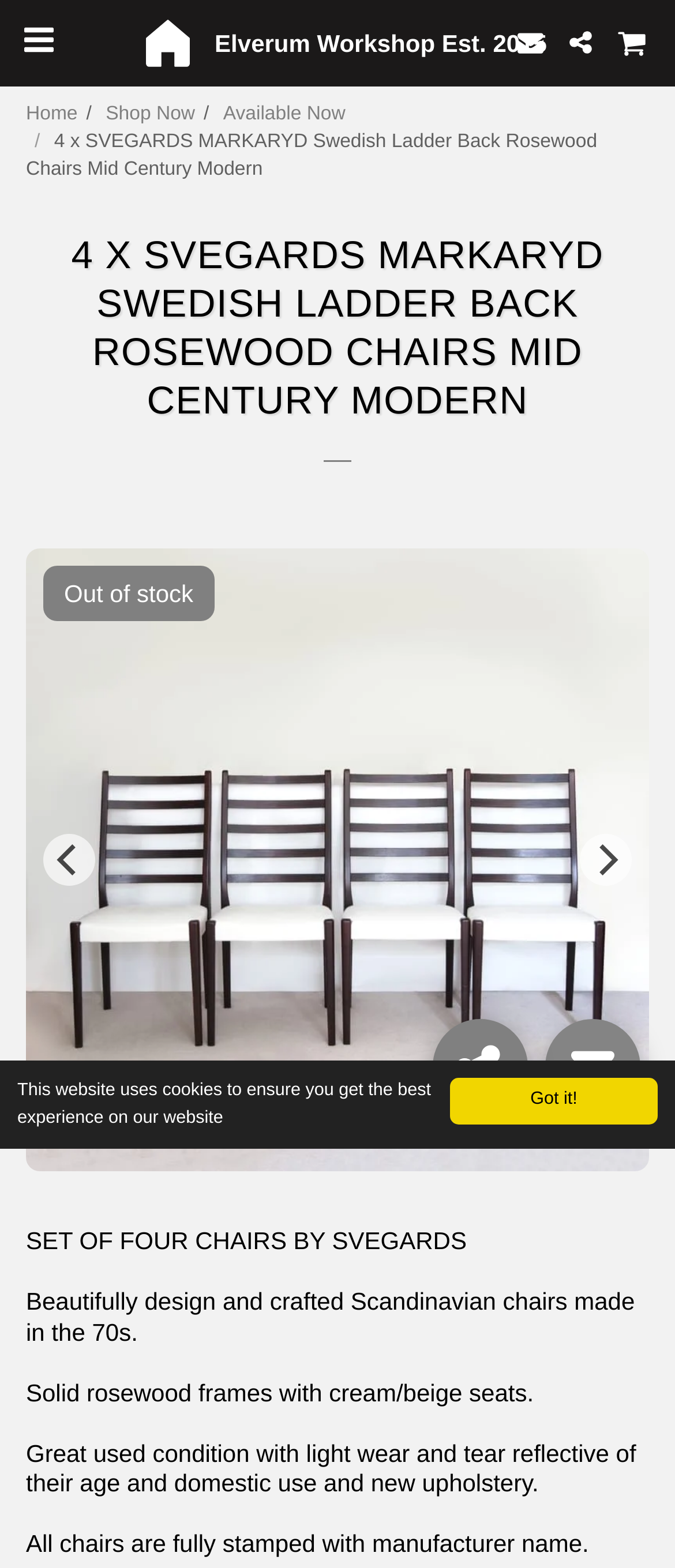Given the webpage screenshot and the description, determine the bounding box coordinates (top-left x, top-left y, bottom-right x, bottom-right y) that define the location of the UI element matching this description: parent_node: Out of stock aria-label="previous"

[0.064, 0.532, 0.141, 0.565]